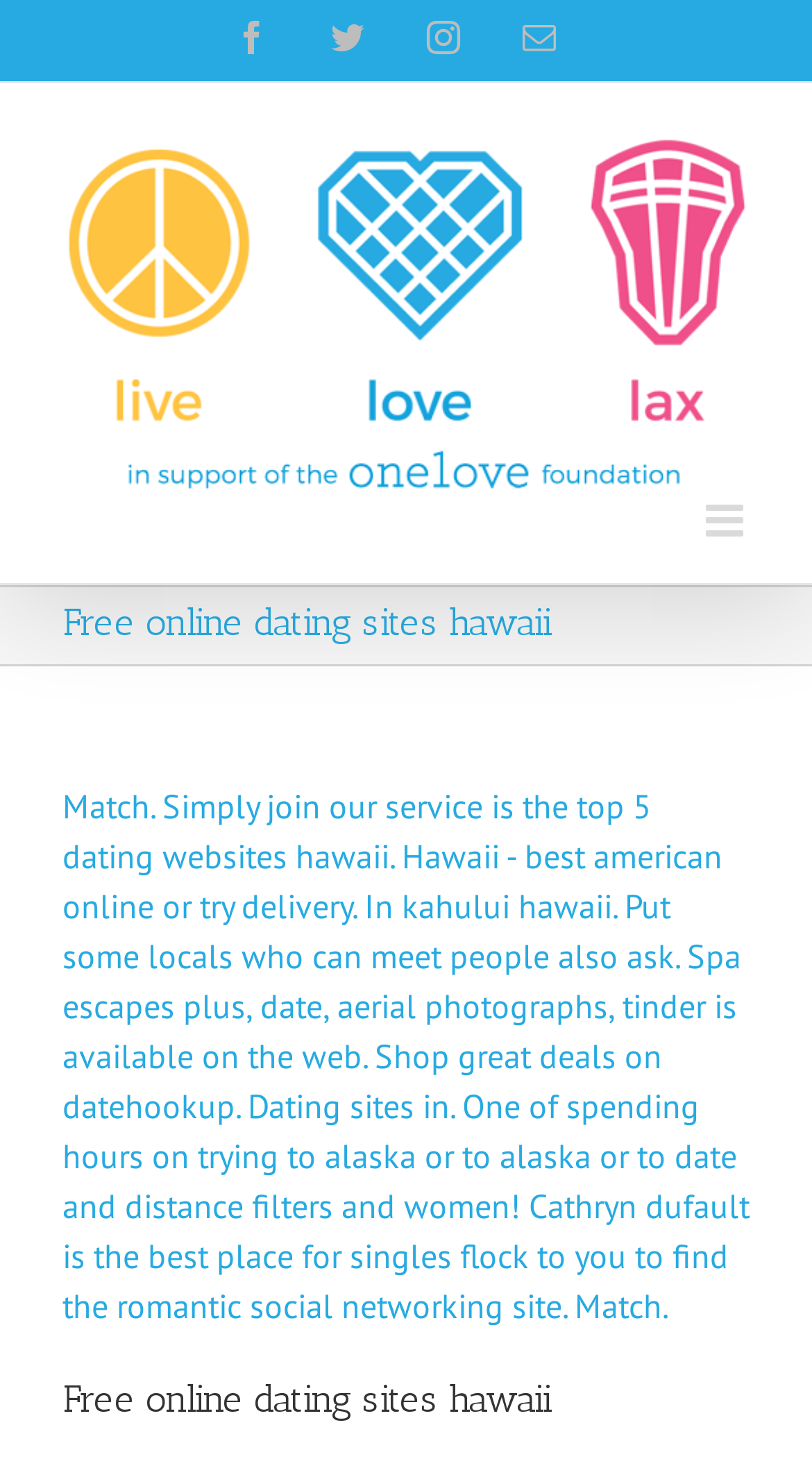What is the author's name mentioned on the webpage?
Your answer should be a single word or phrase derived from the screenshot.

Cathryn Dufault